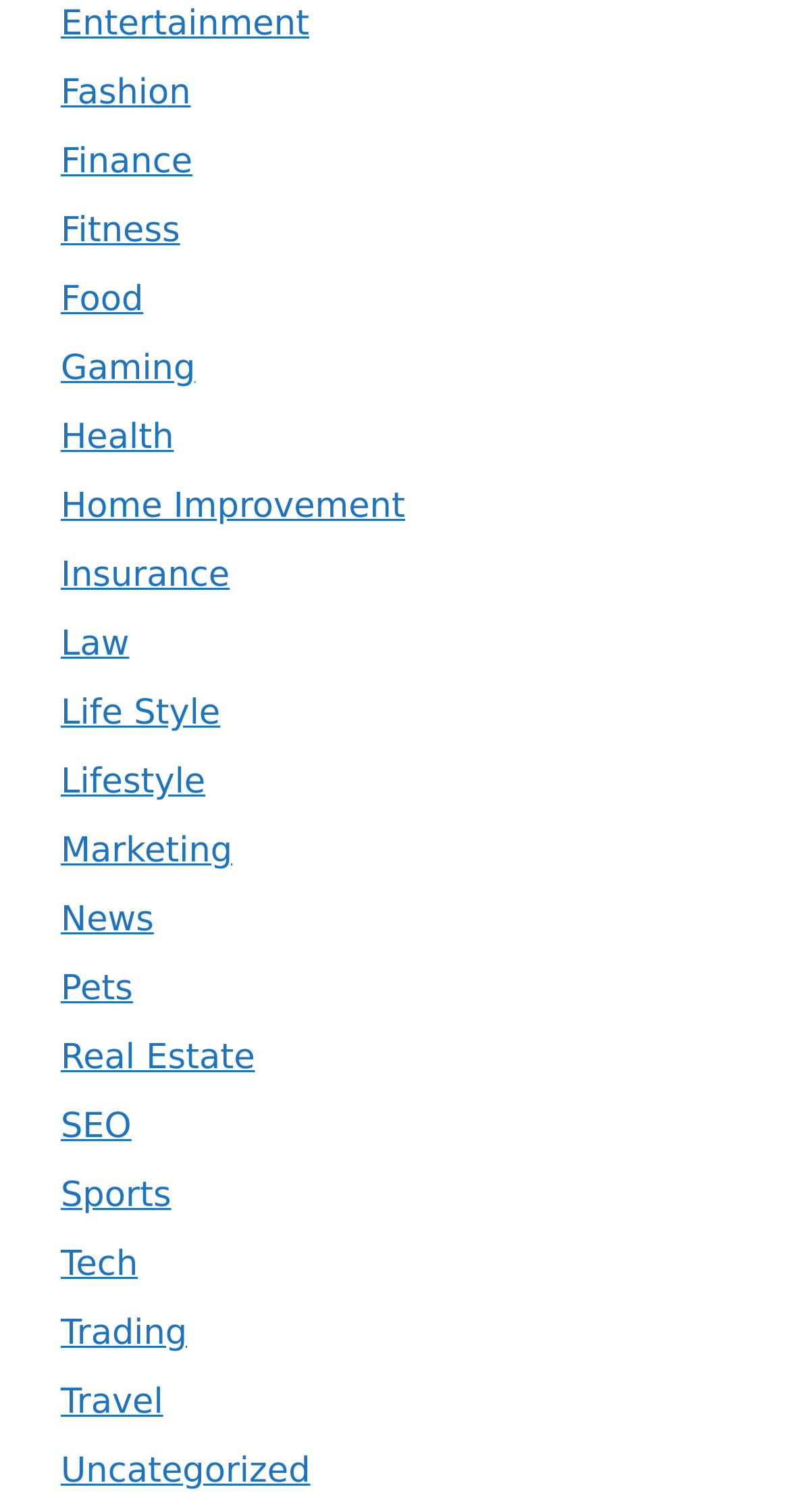How many categories are available?
Refer to the image and give a detailed answer to the query.

I counted the number of links on the webpage, and there are 20 categories available, ranging from Entertainment to Uncategorized.